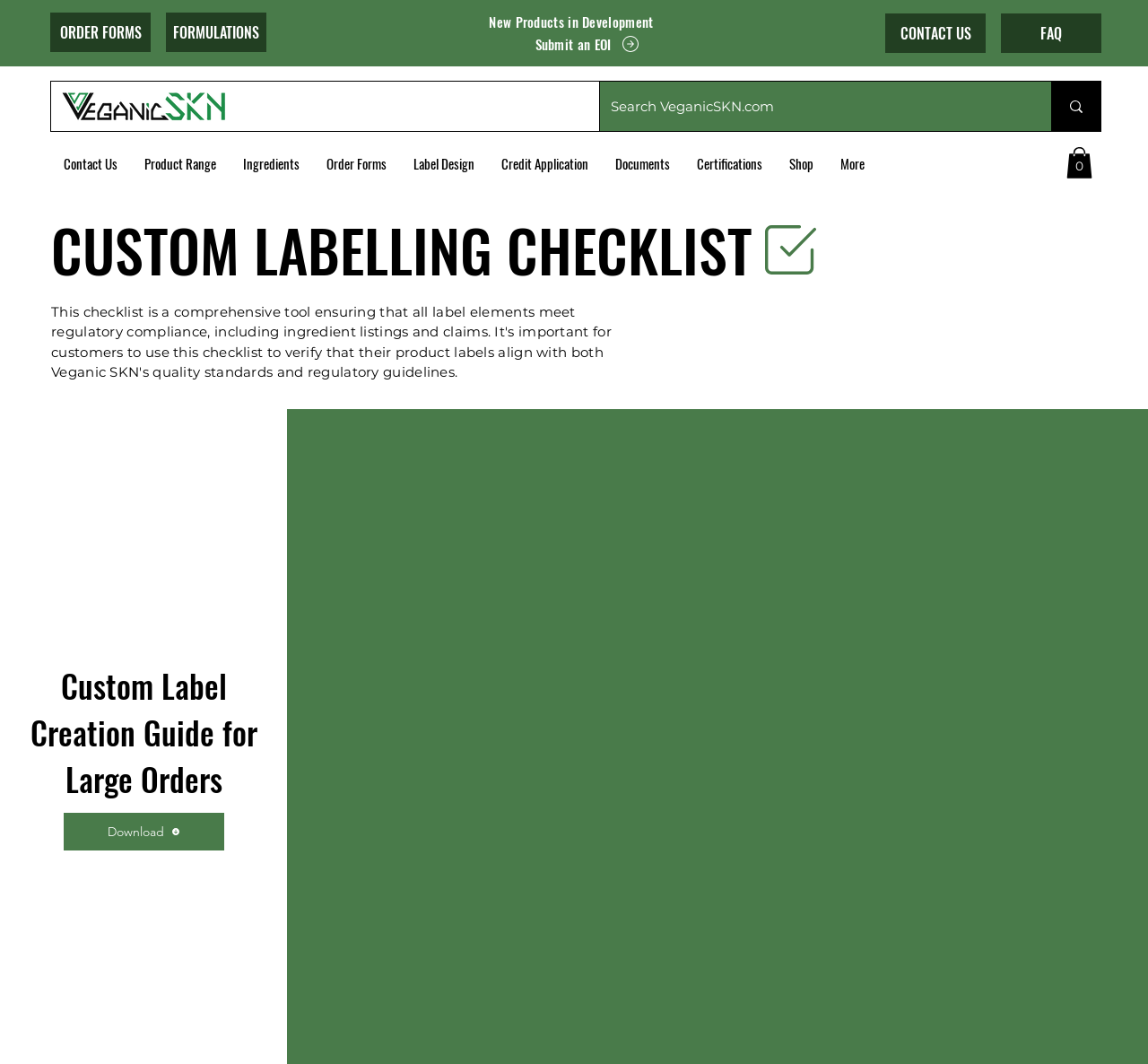Identify the coordinates of the bounding box for the element that must be clicked to accomplish the instruction: "Contact Us".

[0.044, 0.135, 0.114, 0.172]